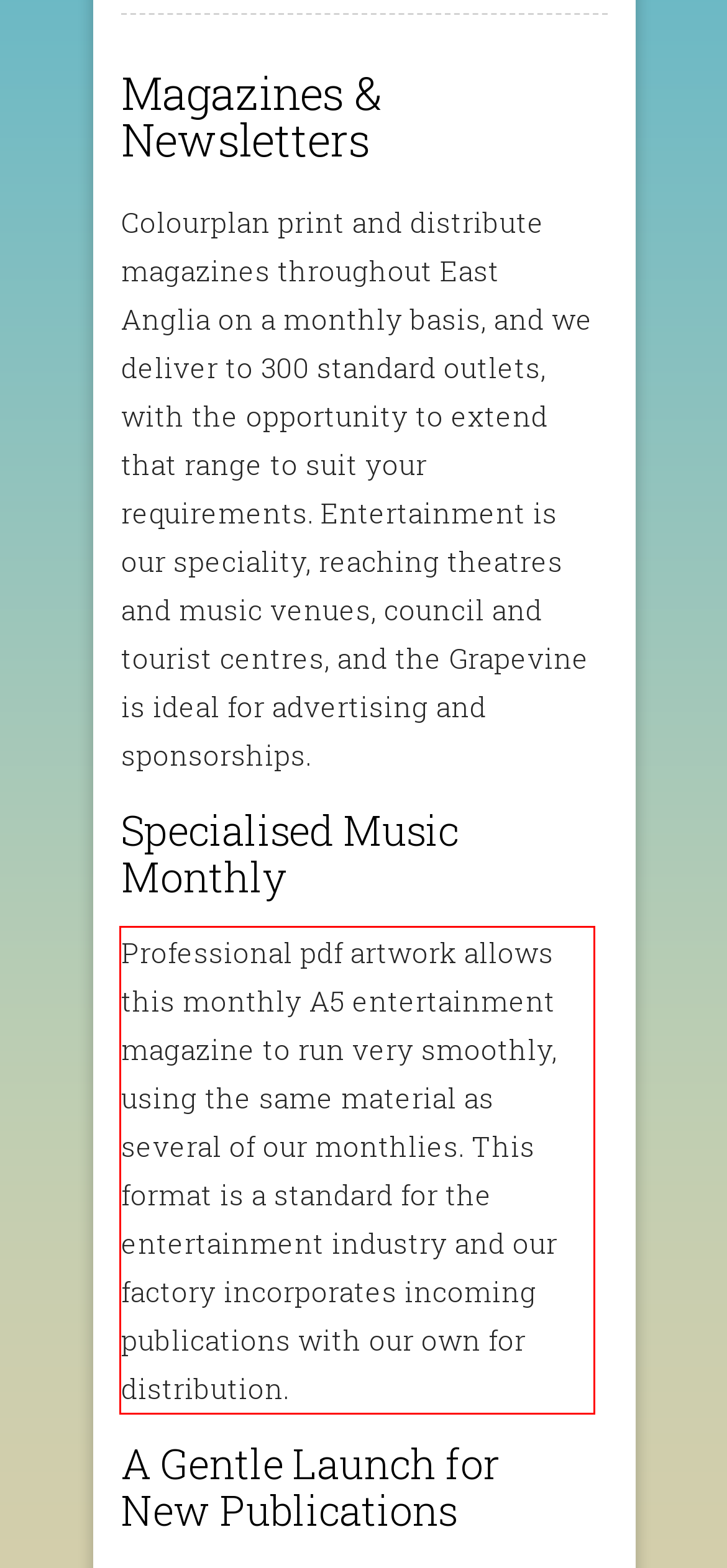You are given a screenshot with a red rectangle. Identify and extract the text within this red bounding box using OCR.

Professional pdf artwork allows this monthly A5 entertainment magazine to run very smoothly, using the same material as several of our monthlies. This format is a standard for the entertainment industry and our factory incorporates incoming publications with our own for distribution.